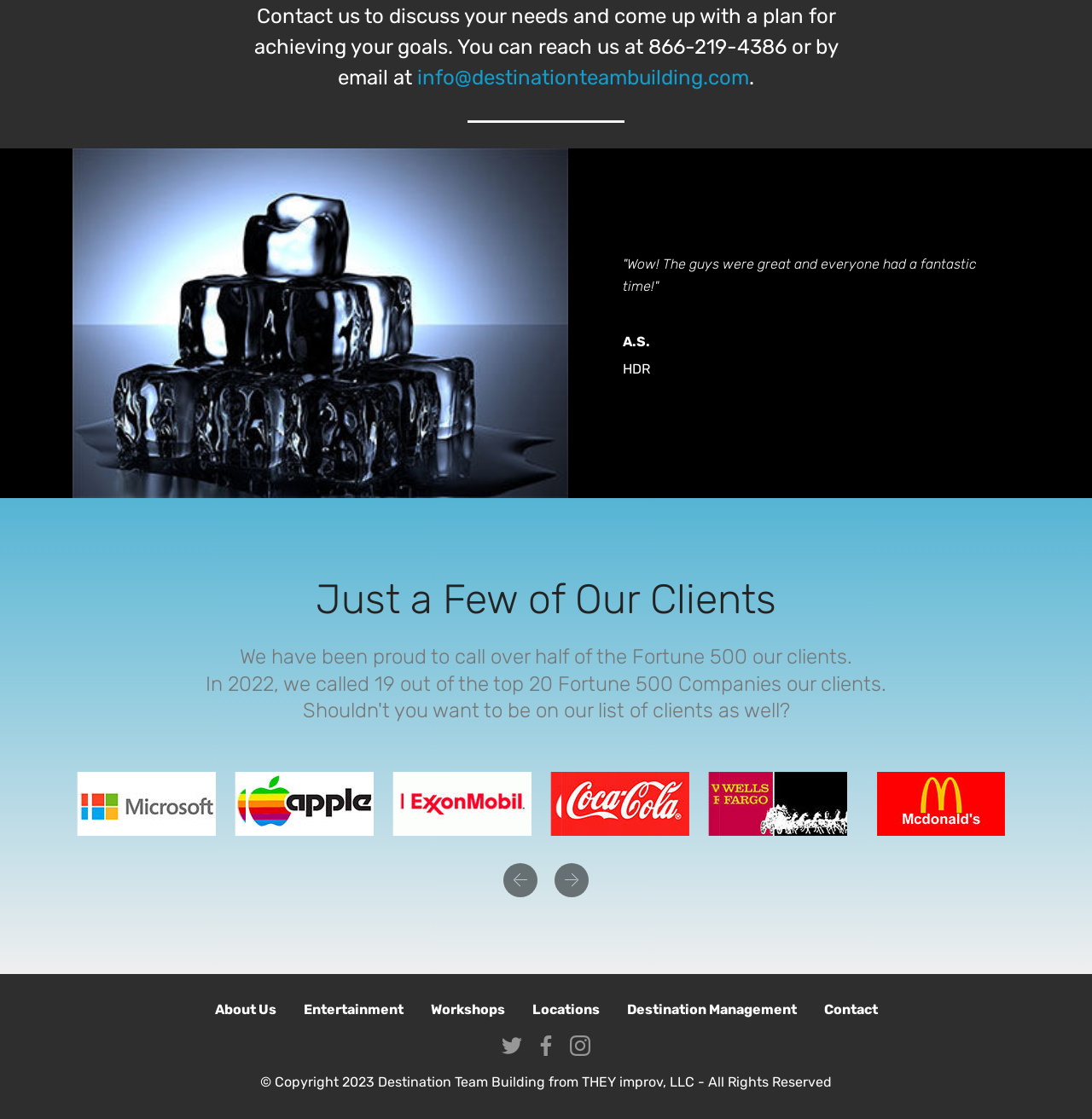Please find the bounding box for the UI element described by: "Destination Management".

[0.574, 0.895, 0.729, 0.909]